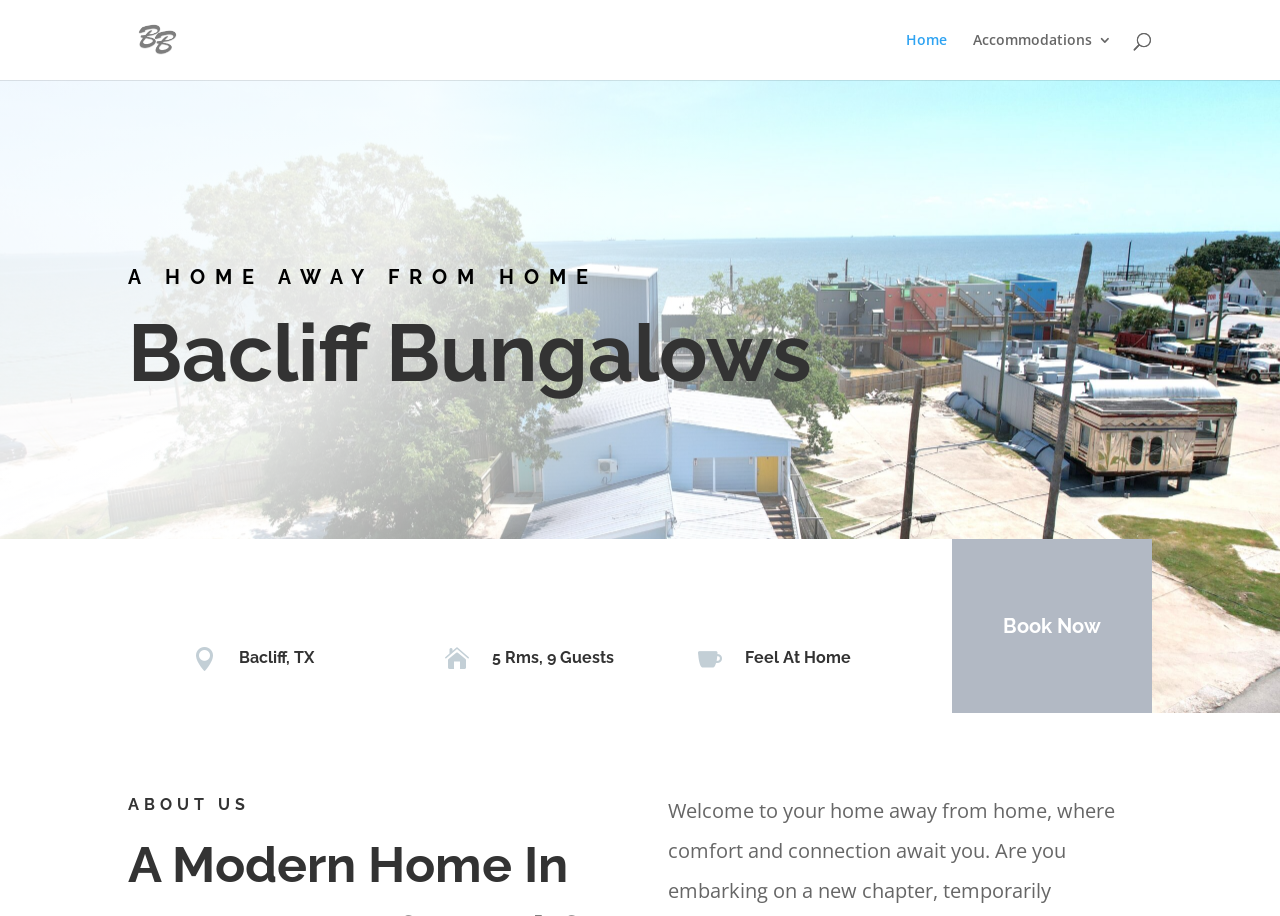Answer the following inquiry with a single word or phrase:
What is the theme of the accommodation?

Home Away From Home